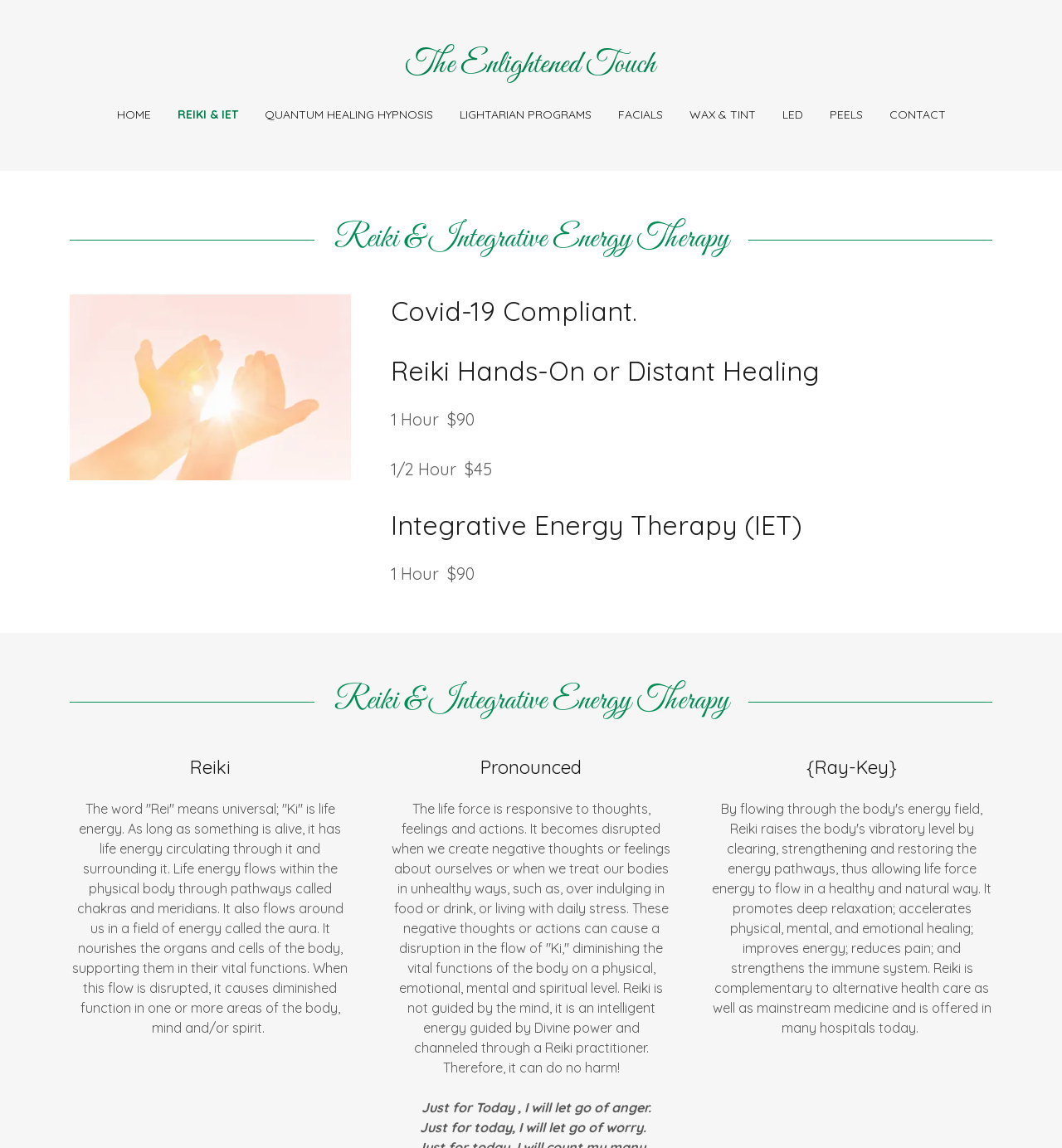By analyzing the image, answer the following question with a detailed response: How much does a 1-hour Reiki session cost?

I found the answer by looking at the StaticText element with the text '1 Hour $90', which is located under the 'Reiki Hands-On or Distant Healing' heading.